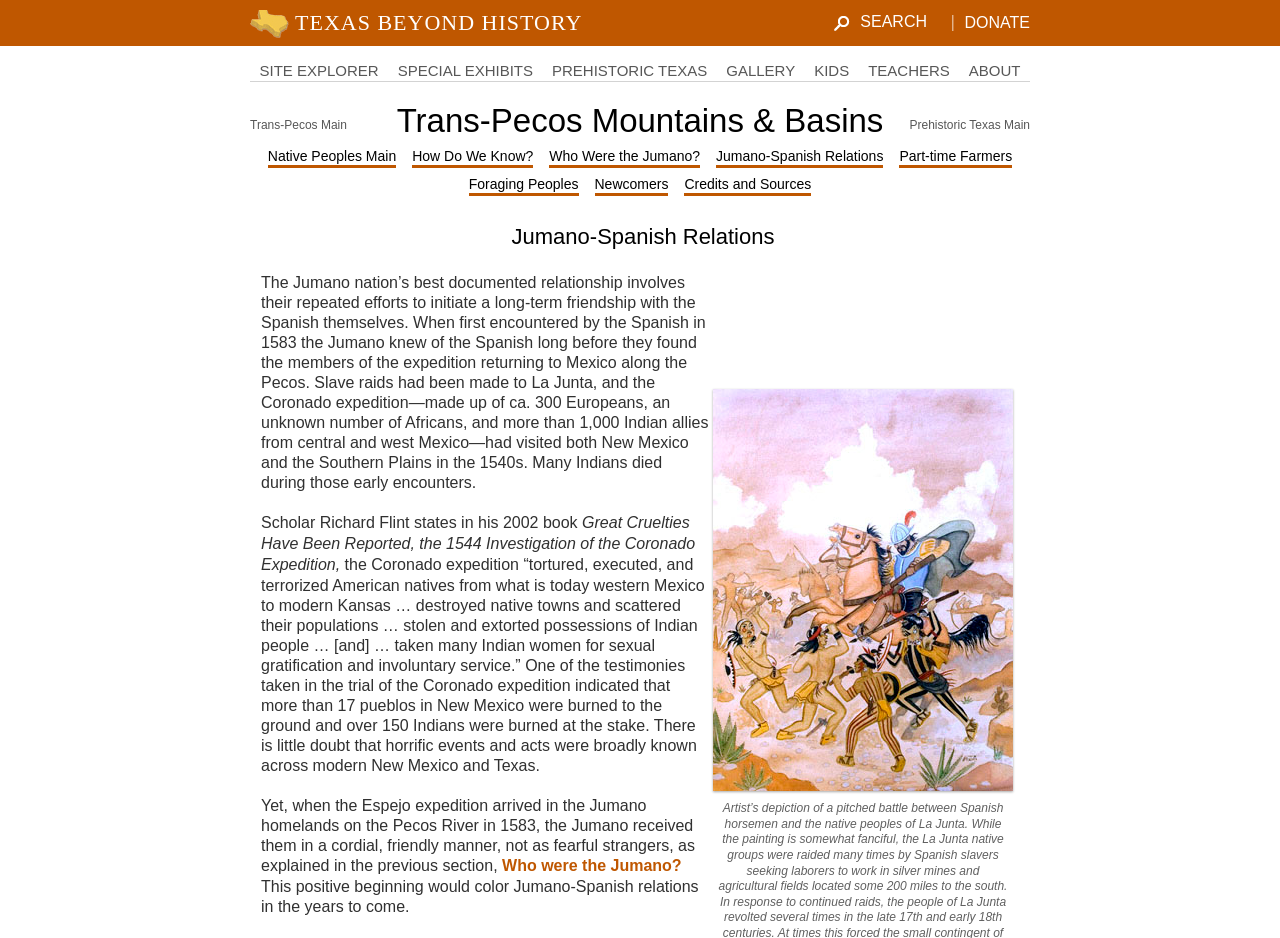Create a detailed narrative describing the layout and content of the webpage.

The webpage is about the Trans-Pecos Mountains and Basins, with a focus on the history and culture of the region. At the top left, there is a link to "TEXAS BEYOND HISTORY TBH Home". Next to it, there is a search bar with a "SEARCH" label. On the top right, there are links to "DONATE" and "SITE EXPLORER", followed by a series of links to different sections of the website, including "SPECIAL EXHIBITS", "PREHISTORIC TEXAS", "GALLERY", "KIDS", "TEACHERS", and "ABOUT".

Below the top navigation bar, there is a heading that reads "Trans-Pecos Mountains & Basins". Underneath, there are two columns of links. The left column includes links to "Trans-Pecos Main", "Native Peoples Main", "How Do We Know?", "Who Were the Jumano?", and "Jumano-Spanish Relations". The right column includes links to "Prehistoric Texas Main", "Part-time Farmers", "Foraging Peoples", "Newcomers", and "Credits and Sources".

The main content of the page appears to be about Jumano-Spanish Relations, with a heading and a brief description. There is also an image of an artist's depiction of a pitched battle between Spanish horsemen and the native peoples of La Junta, with a link to a related page about "Who were the Jumano?".